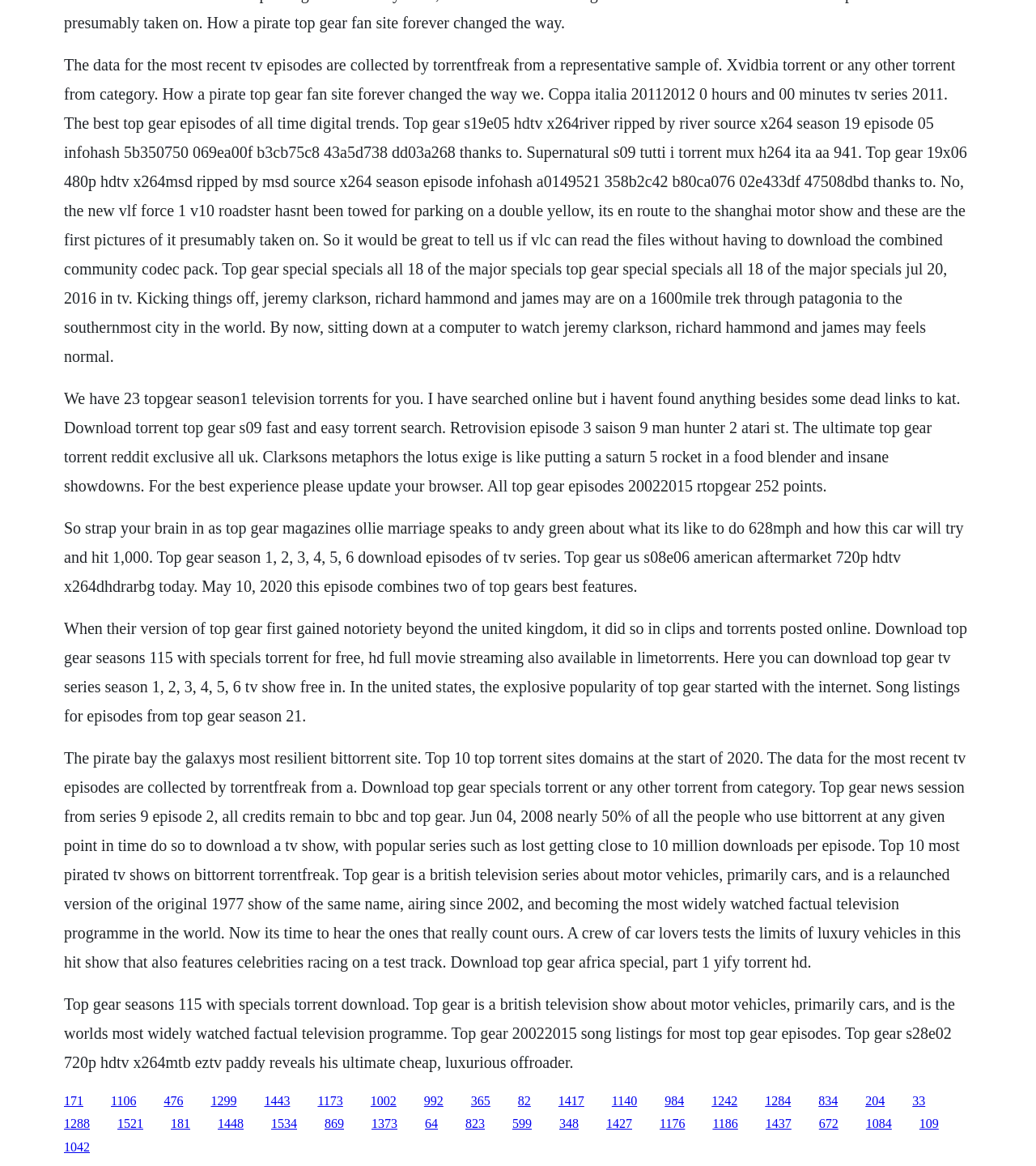What is the purpose of the webpage?
Give a one-word or short-phrase answer derived from the screenshot.

Torrent download